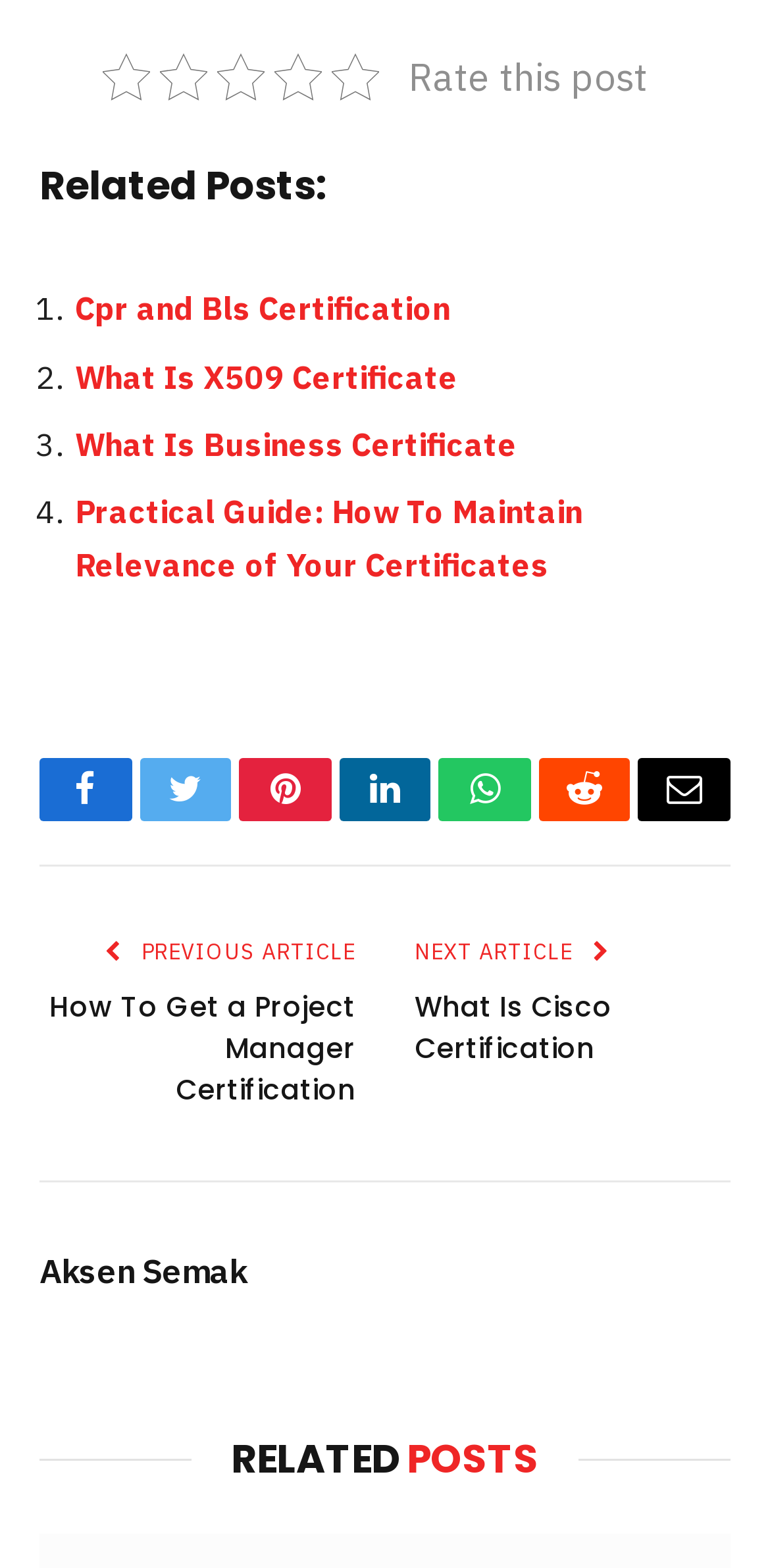How many social media platforms are available for sharing?
Based on the image, give a concise answer in the form of a single word or short phrase.

7